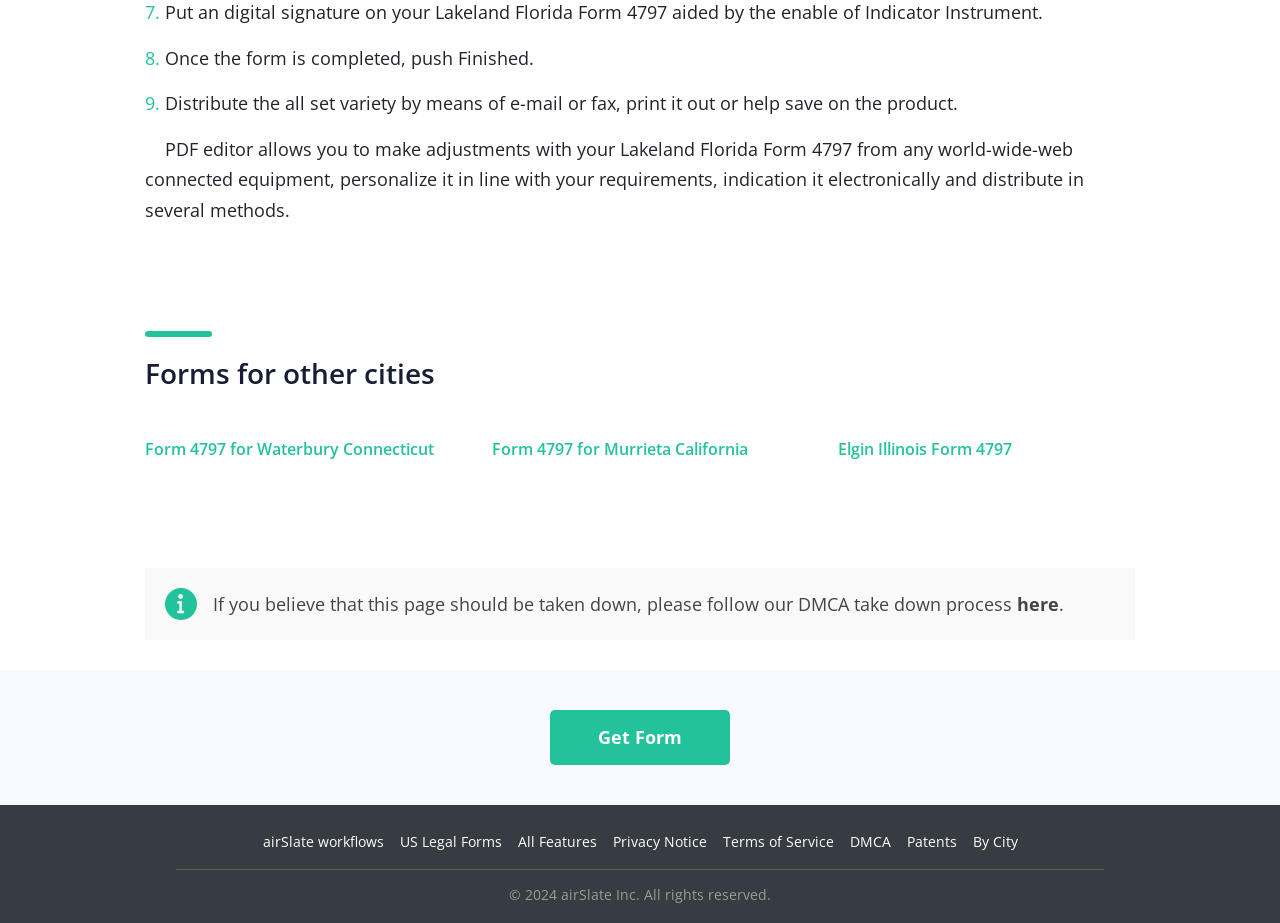Please find the bounding box coordinates of the clickable region needed to complete the following instruction: "Access the Privacy Notice". The bounding box coordinates must consist of four float numbers between 0 and 1, i.e., [left, top, right, bottom].

[0.479, 0.901, 0.552, 0.922]